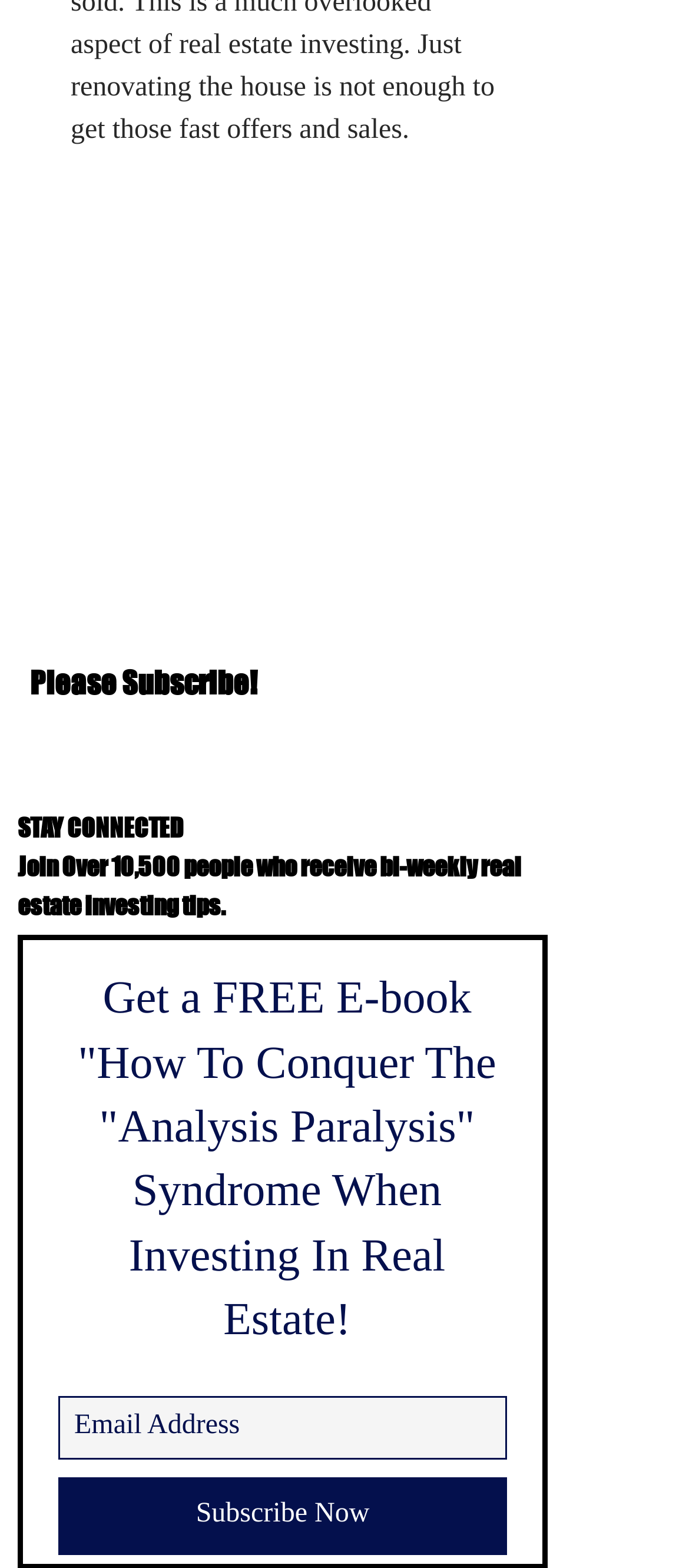Please give the bounding box coordinates of the area that should be clicked to fulfill the following instruction: "Read about eating disorders during COVID-19". The coordinates should be in the format of four float numbers from 0 to 1, i.e., [left, top, right, bottom].

None